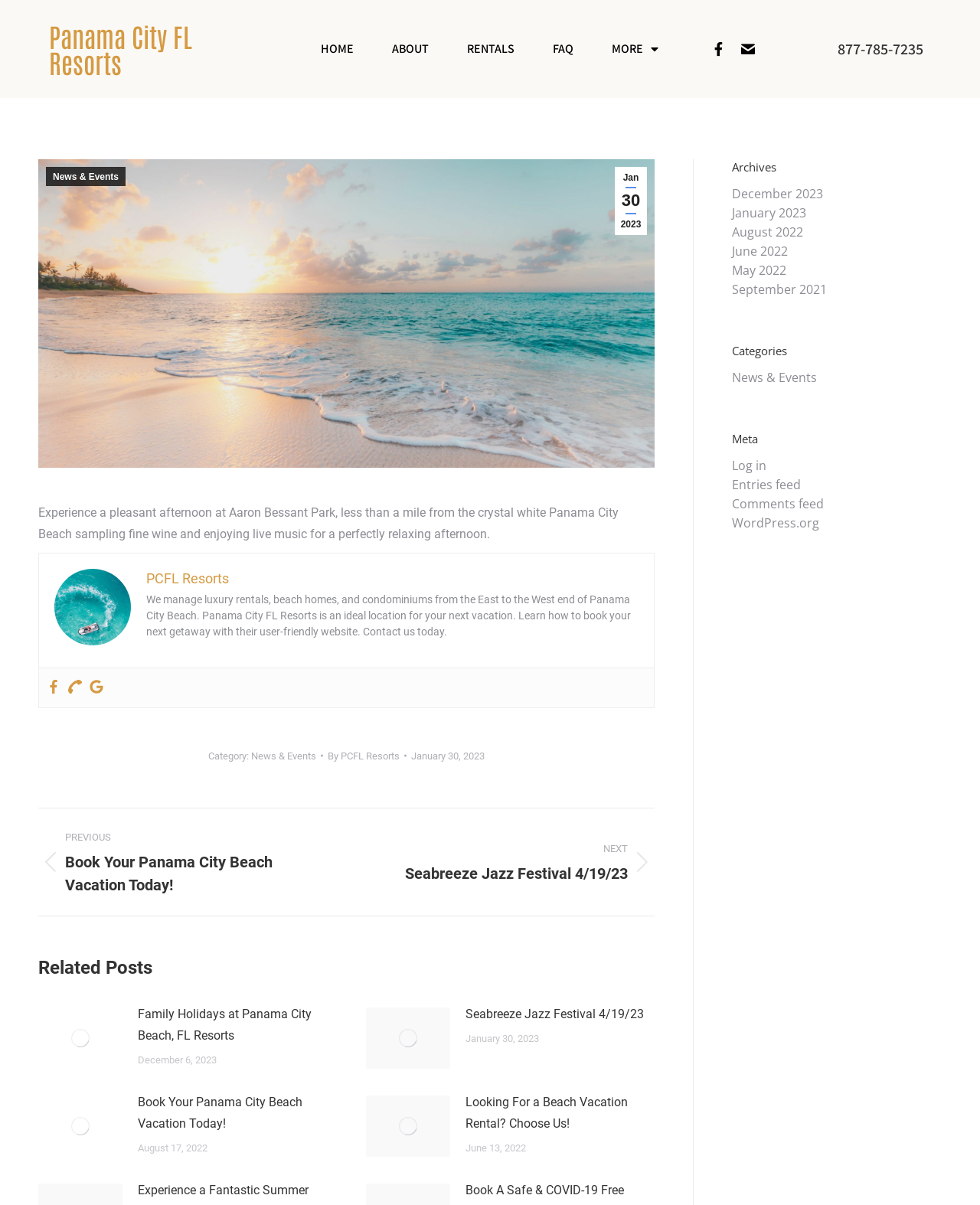Can you give a detailed response to the following question using the information from the image? How many related posts are shown?

I found the number of related posts by looking at the article elements under the heading element with the text 'Related Posts' and counted the number of article elements.